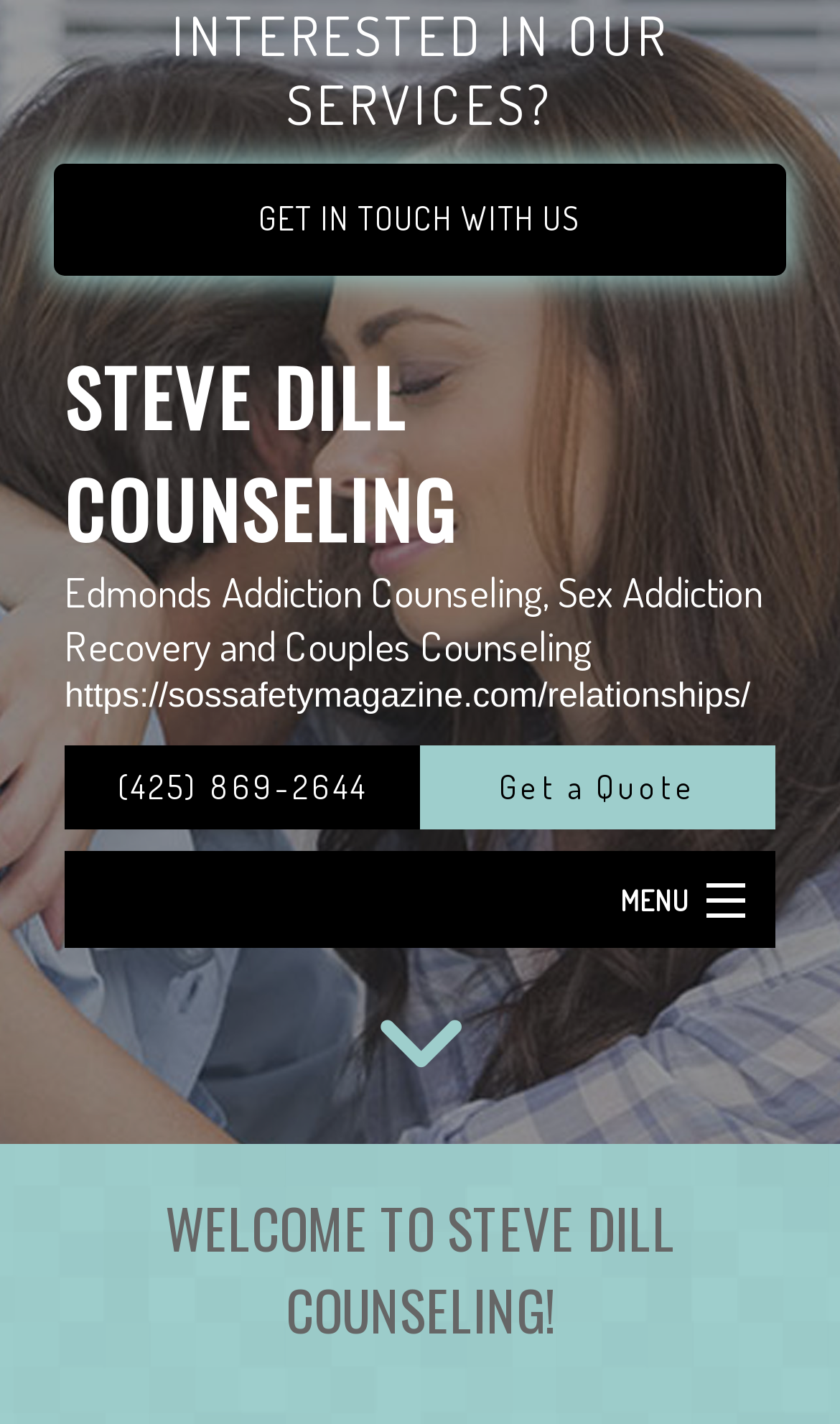Please find the bounding box coordinates of the element that must be clicked to perform the given instruction: "Call (425) 869-2644". The coordinates should be four float numbers from 0 to 1, i.e., [left, top, right, bottom].

[0.077, 0.523, 0.5, 0.582]